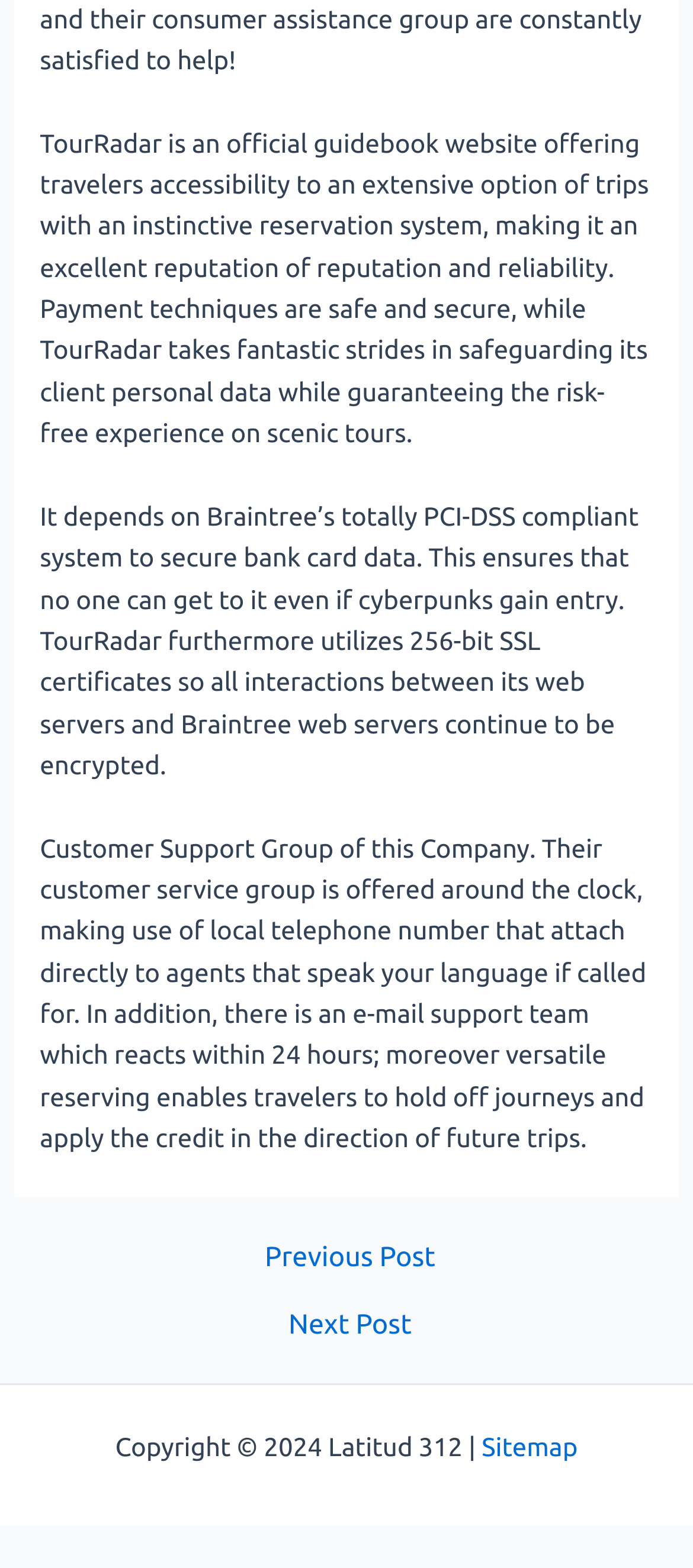What type of certificates does TourRadar use for encryption?
From the screenshot, supply a one-word or short-phrase answer.

256-bit SSL certificates